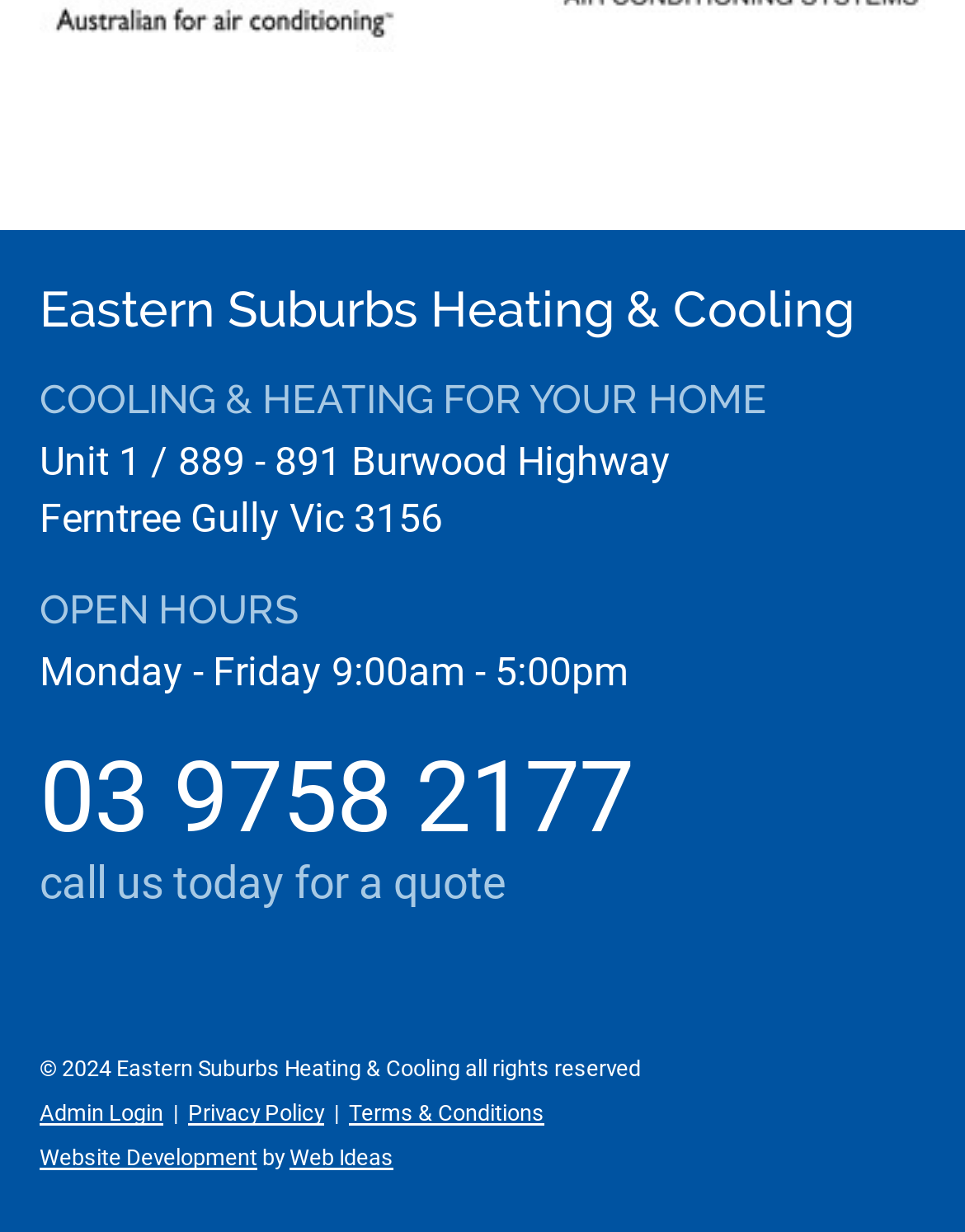What is the company name?
By examining the image, provide a one-word or phrase answer.

Eastern Suburbs Heating & Cooling